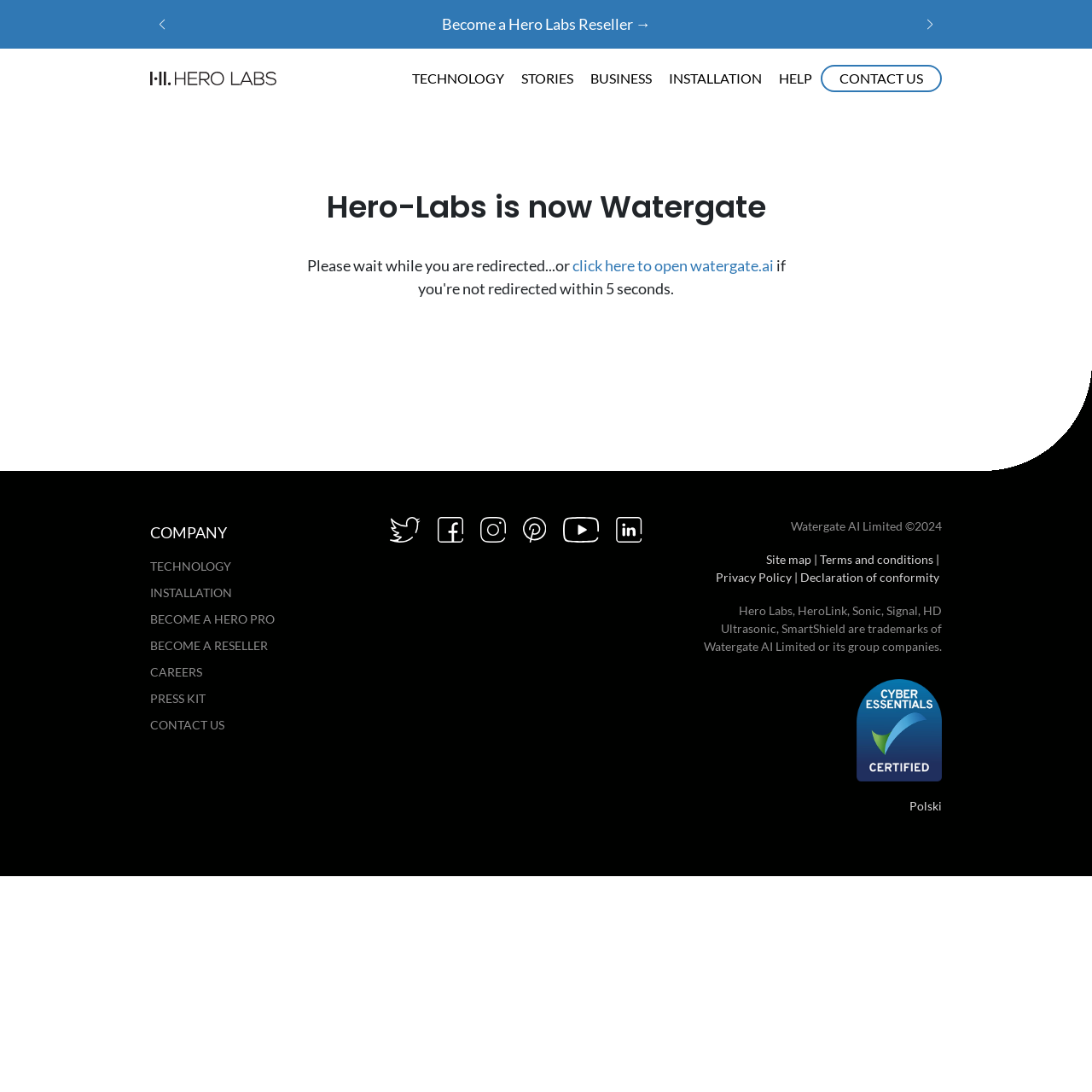Please identify the bounding box coordinates of the clickable region that I should interact with to perform the following instruction: "click on Become a Hero Labs Reseller". The coordinates should be expressed as four float numbers between 0 and 1, i.e., [left, top, right, bottom].

[0.404, 0.012, 0.596, 0.033]